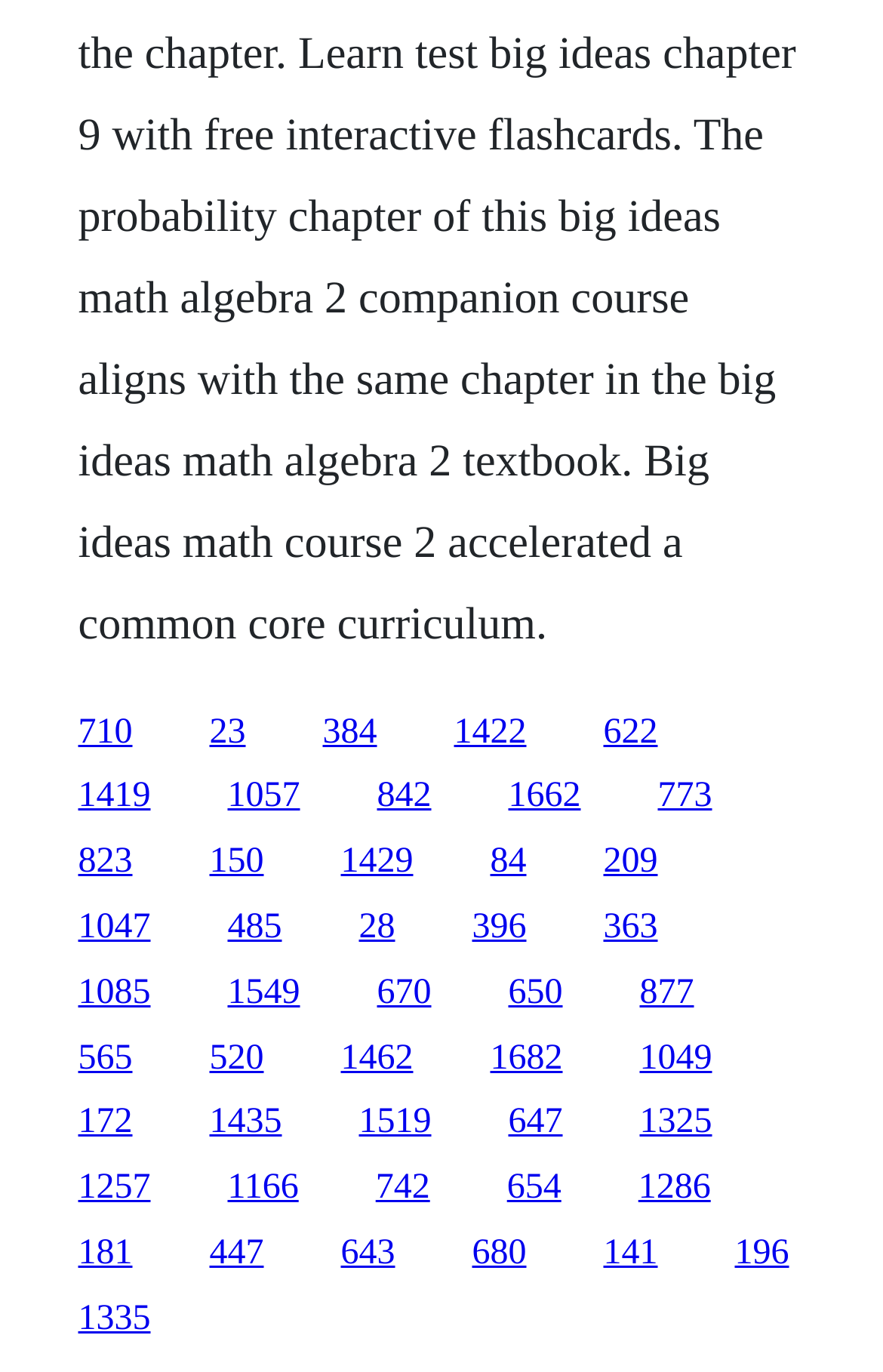Please provide the bounding box coordinates for the element that needs to be clicked to perform the following instruction: "go to the webpage of link 823". The coordinates should be given as four float numbers between 0 and 1, i.e., [left, top, right, bottom].

[0.088, 0.614, 0.15, 0.642]